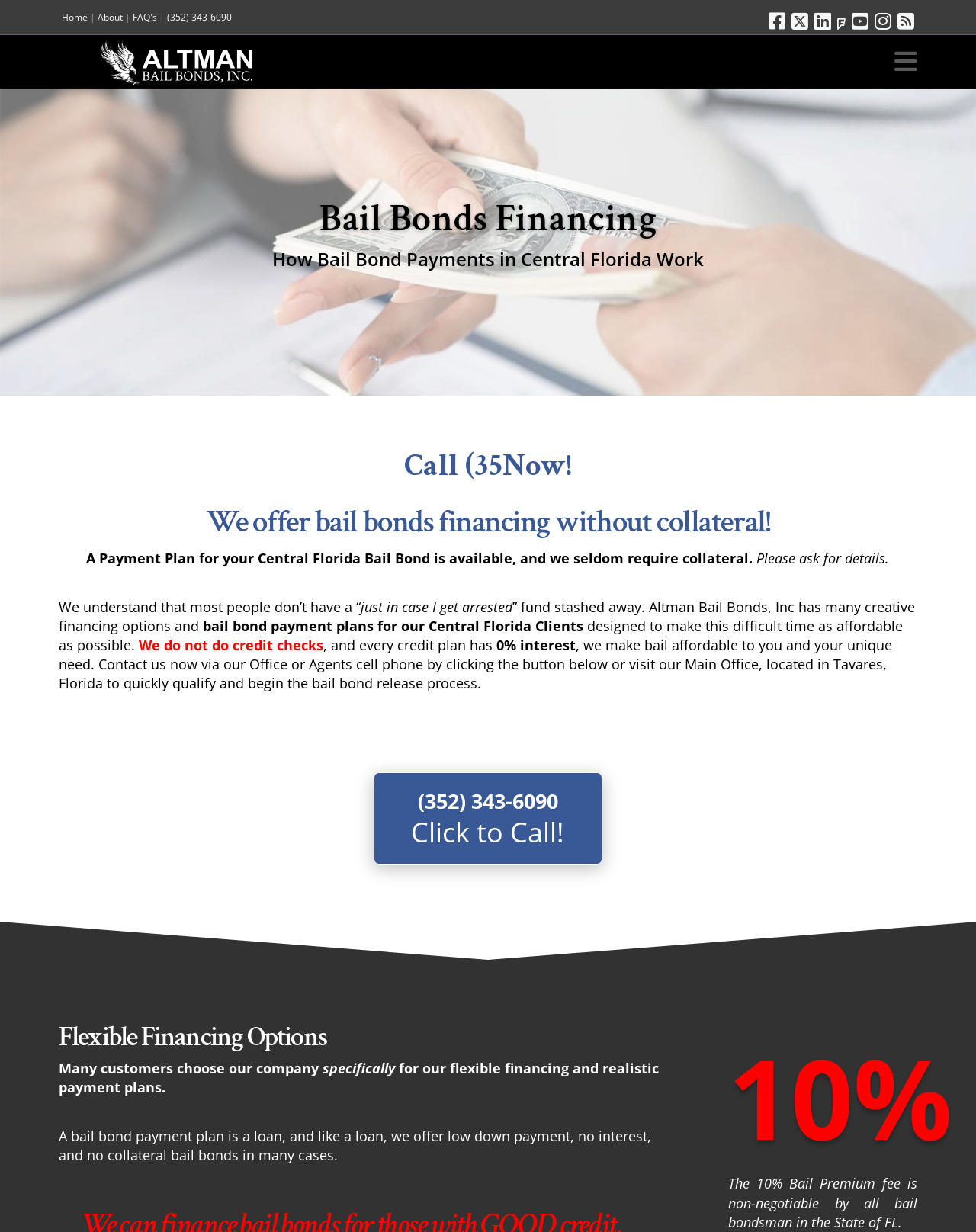Locate the bounding box coordinates of the clickable area needed to fulfill the instruction: "Click the 'Home' link".

[0.063, 0.009, 0.09, 0.019]